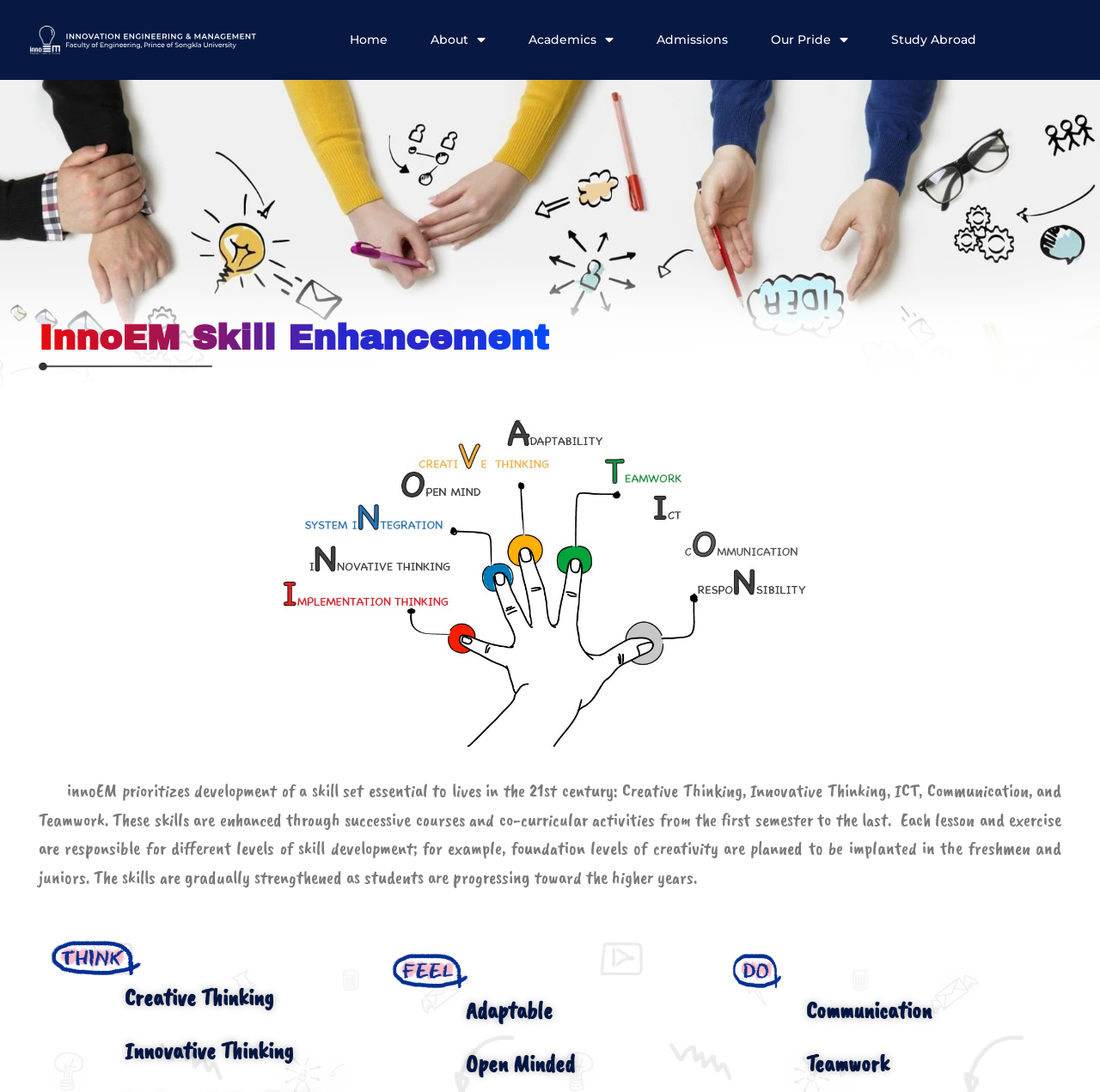Identify the text that serves as the heading for the webpage and generate it.

InnoEM Skill Enhancement